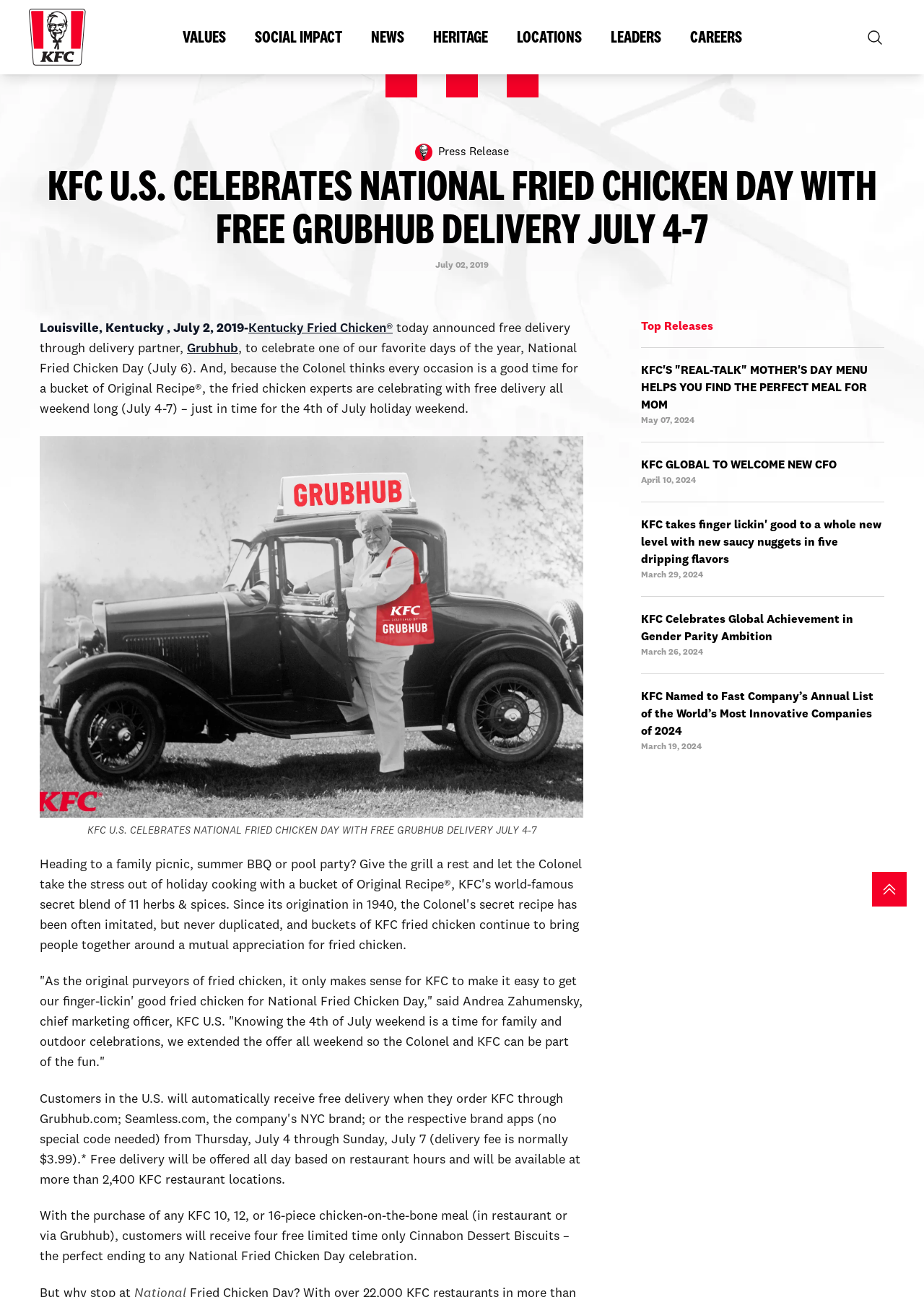Provide the bounding box coordinates for the specified HTML element described in this description: "Heritage". The coordinates should be four float numbers ranging from 0 to 1, in the format [left, top, right, bottom].

[0.453, 0.018, 0.543, 0.04]